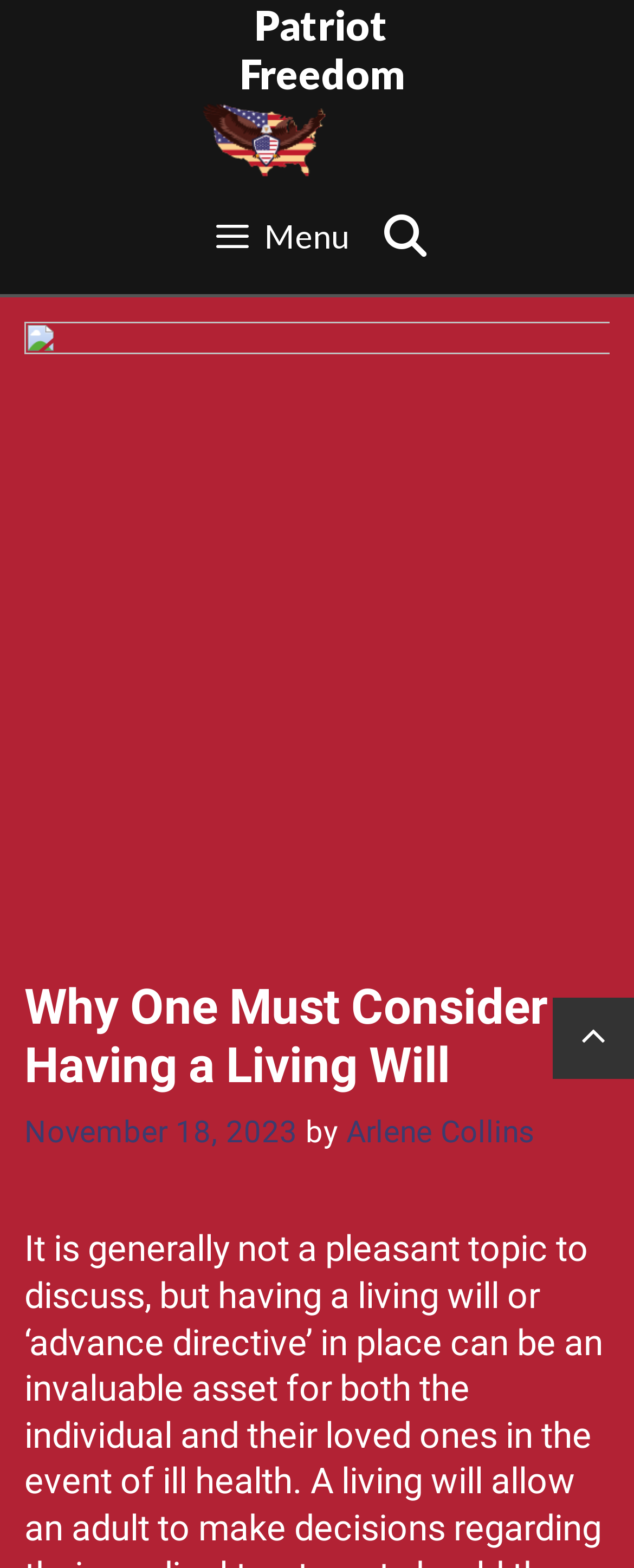What is the date of the article?
From the details in the image, answer the question comprehensively.

I found the date of the article by looking at the text below the article's title, which says 'November 18, 2023'. This suggests that the article was published on this date.